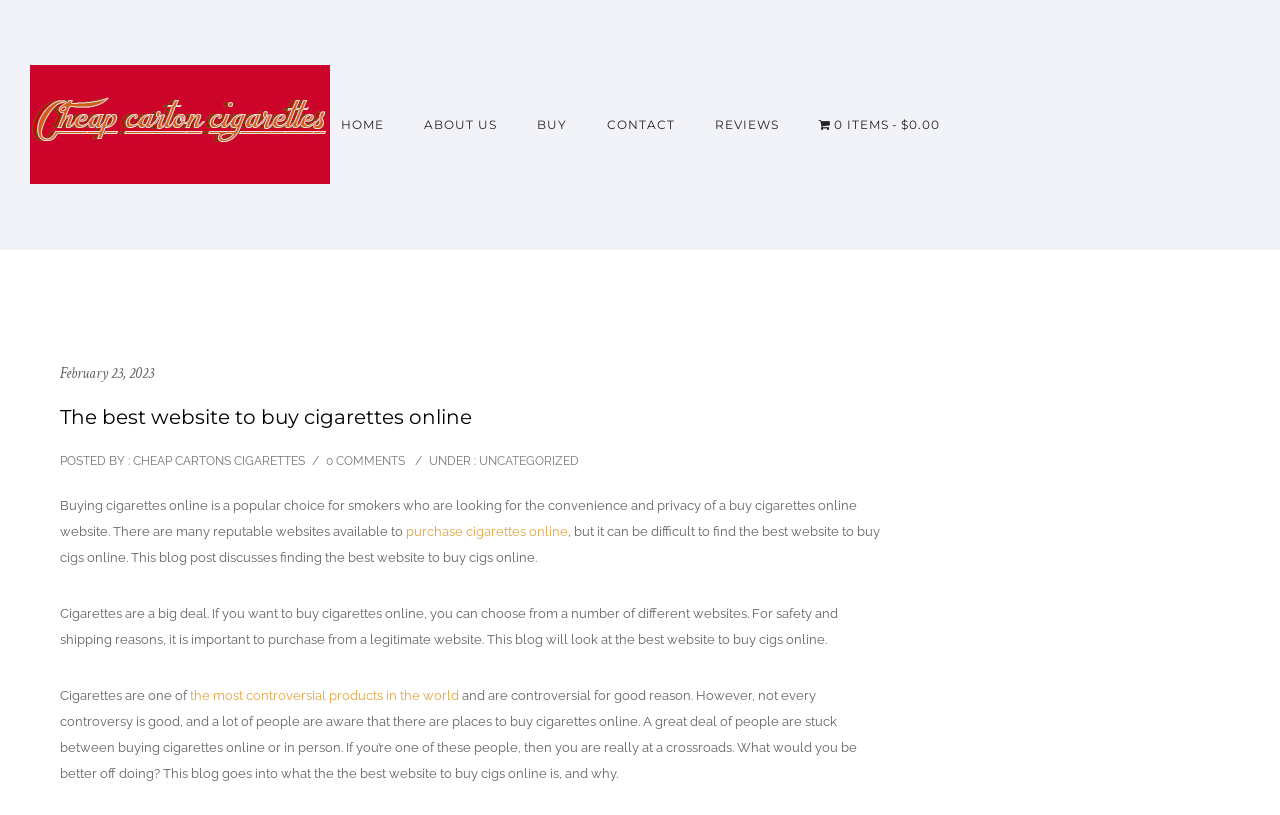Point out the bounding box coordinates of the section to click in order to follow this instruction: "Read the blog post about 'purchase cigarettes online'".

[0.317, 0.643, 0.444, 0.661]